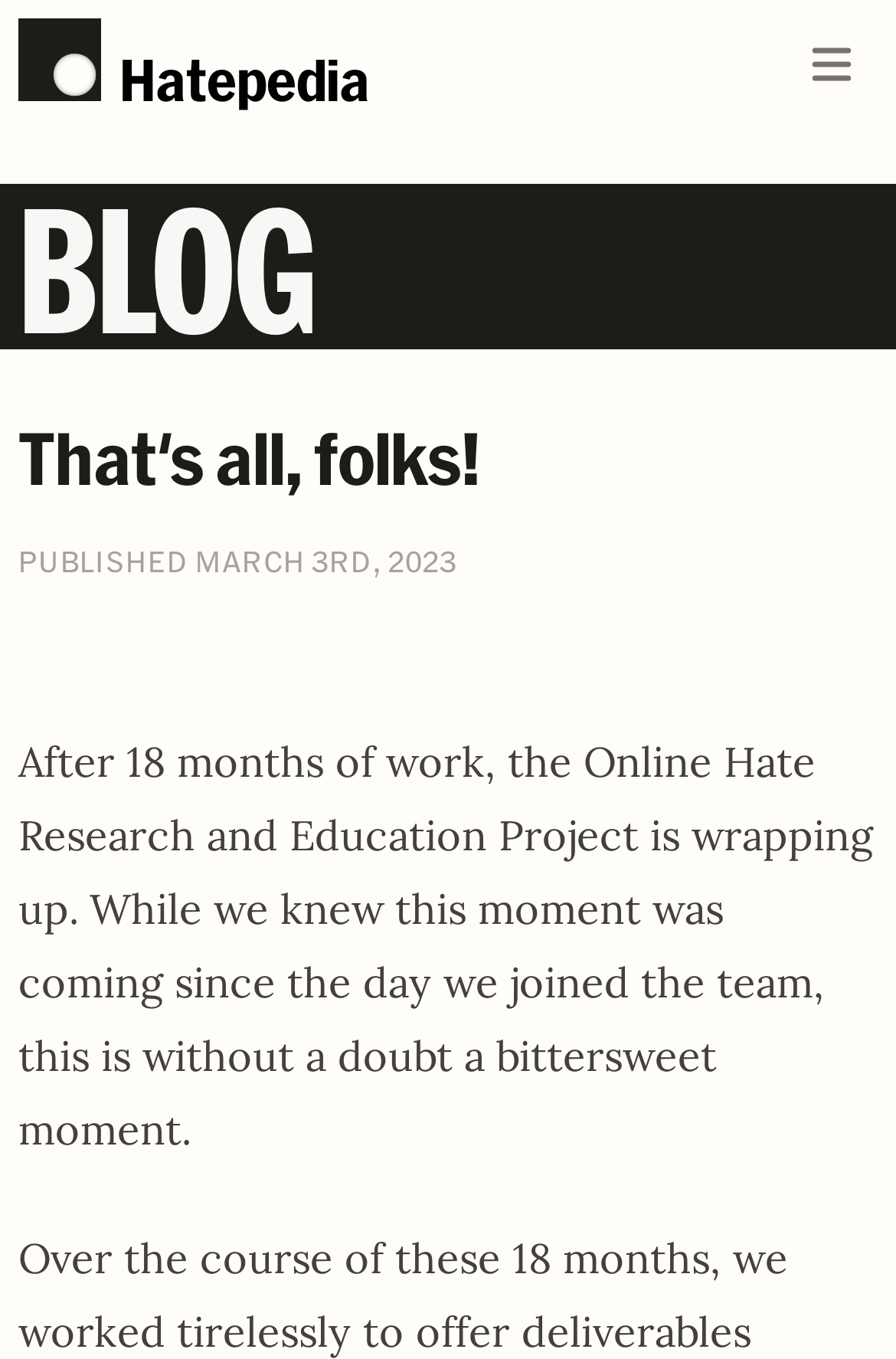Generate a thorough caption detailing the webpage content.

The webpage appears to be a blog post or article from Hatepedia, with a title "That's all, folks!" and a subtitle "BLOG". At the top left corner, there is a link to Hatepedia, accompanied by a small image. On the top right corner, there is a button to open the main menu, which is currently not expanded. The button is also accompanied by a small image.

Below the title, there are two headings: "BLOG" and "That's all, folks!". Underneath these headings, there is a publication date "MARCH 3RD, 2023" preceded by the label "PUBLISHED". The main content of the webpage is a paragraph of text that starts with "After 18 months of work, the Online Hate Research and Education Project is wrapping up..." and continues to express a bittersweet sentiment about the project's conclusion.

The overall layout of the webpage is simple, with a clear hierarchy of headings and text. The use of images is minimal, with only two small icons accompanying the link and button at the top of the page.